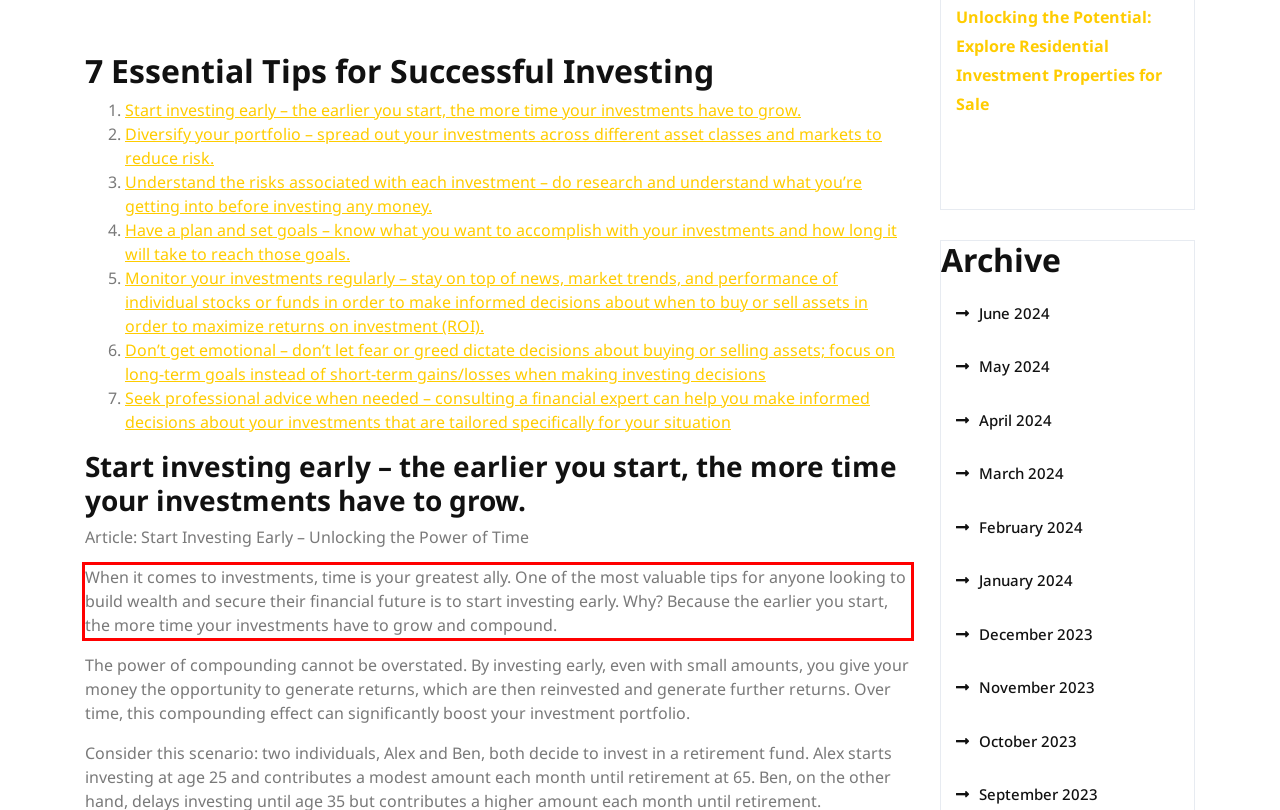You are provided with a screenshot of a webpage that includes a red bounding box. Extract and generate the text content found within the red bounding box.

When it comes to investments, time is your greatest ally. One of the most valuable tips for anyone looking to build wealth and secure their financial future is to start investing early. Why? Because the earlier you start, the more time your investments have to grow and compound.